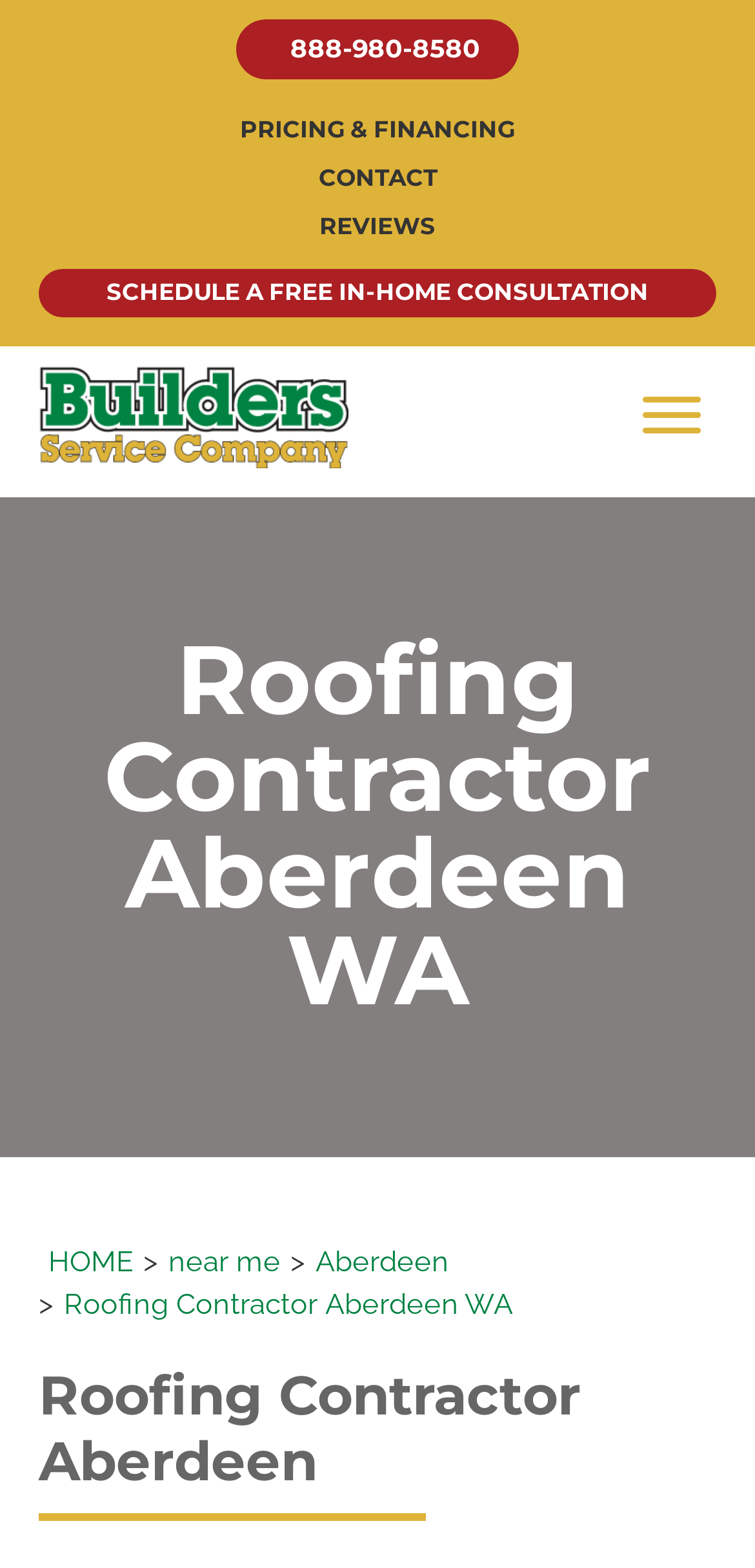What is the call-to-action button at the bottom of the page?
Based on the image, answer the question with a single word or brief phrase.

Schedule a Free In-Home Consultation